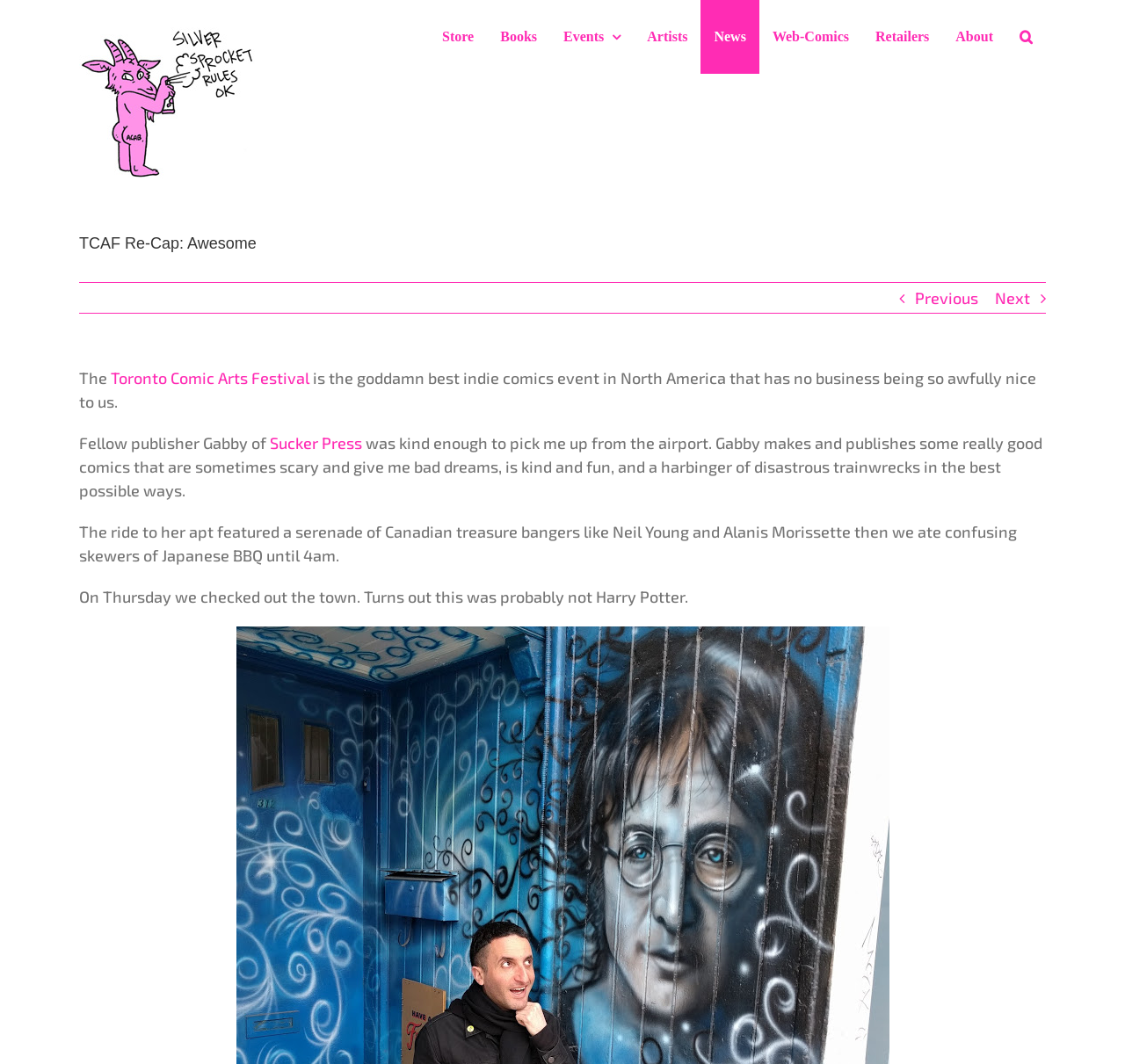Determine the bounding box coordinates of the region that needs to be clicked to achieve the task: "Click the Silver Sprocket Logo".

[0.07, 0.026, 0.227, 0.168]